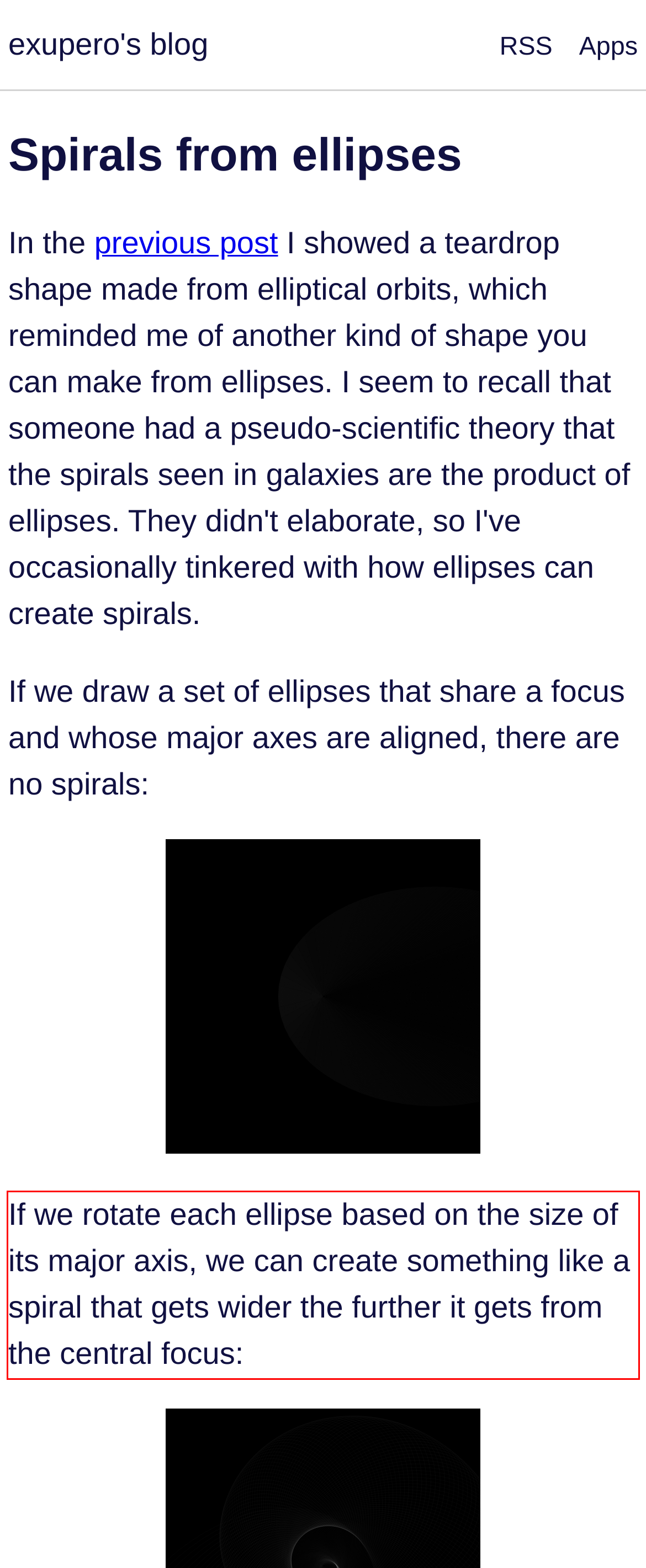Given a screenshot of a webpage containing a red rectangle bounding box, extract and provide the text content found within the red bounding box.

If we rotate each ellipse based on the size of its major axis, we can create something like a spiral that gets wider the further it gets from the central focus: